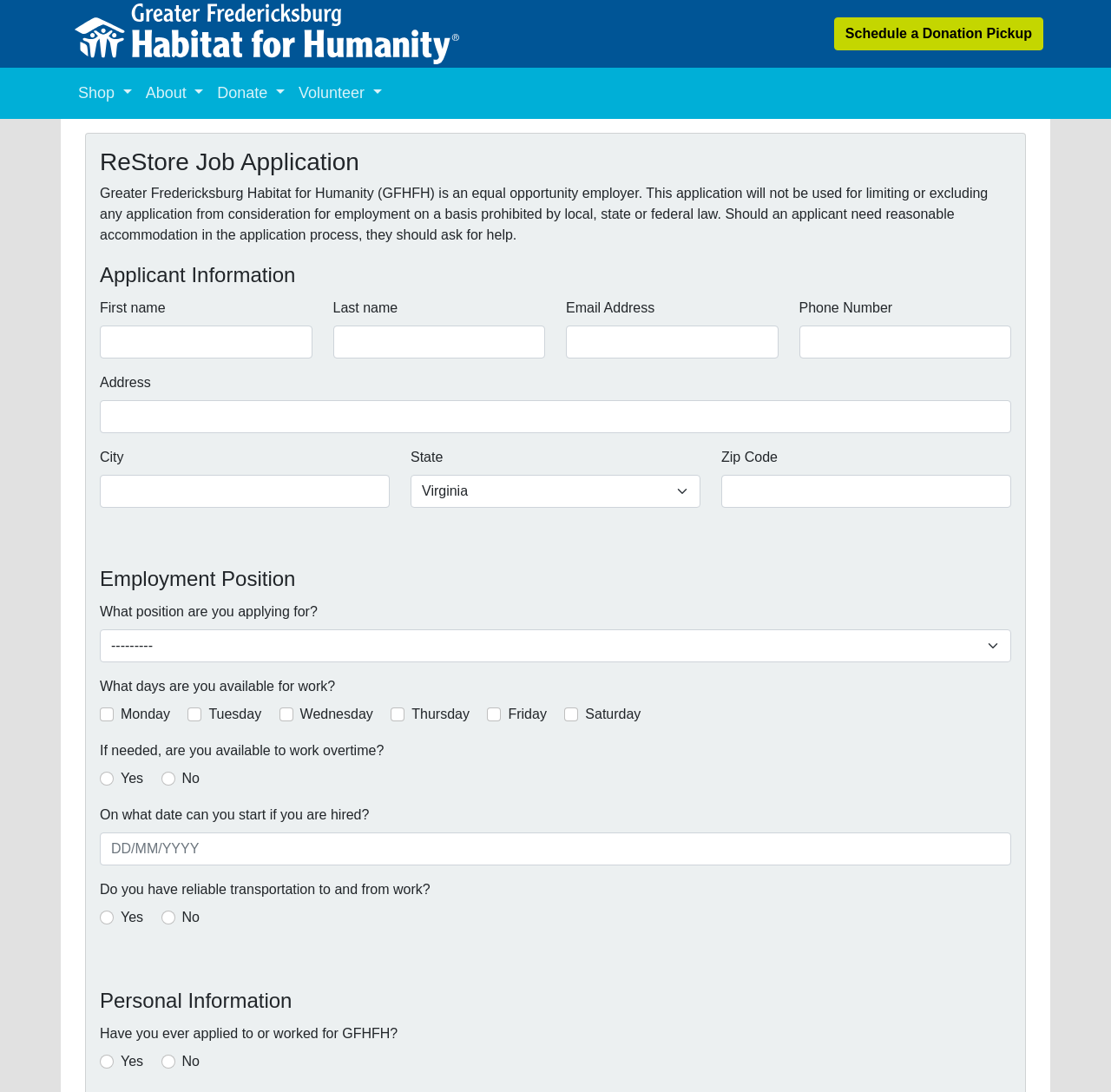Can you determine the bounding box coordinates of the area that needs to be clicked to fulfill the following instruction: "Enter first name"?

[0.09, 0.298, 0.281, 0.328]